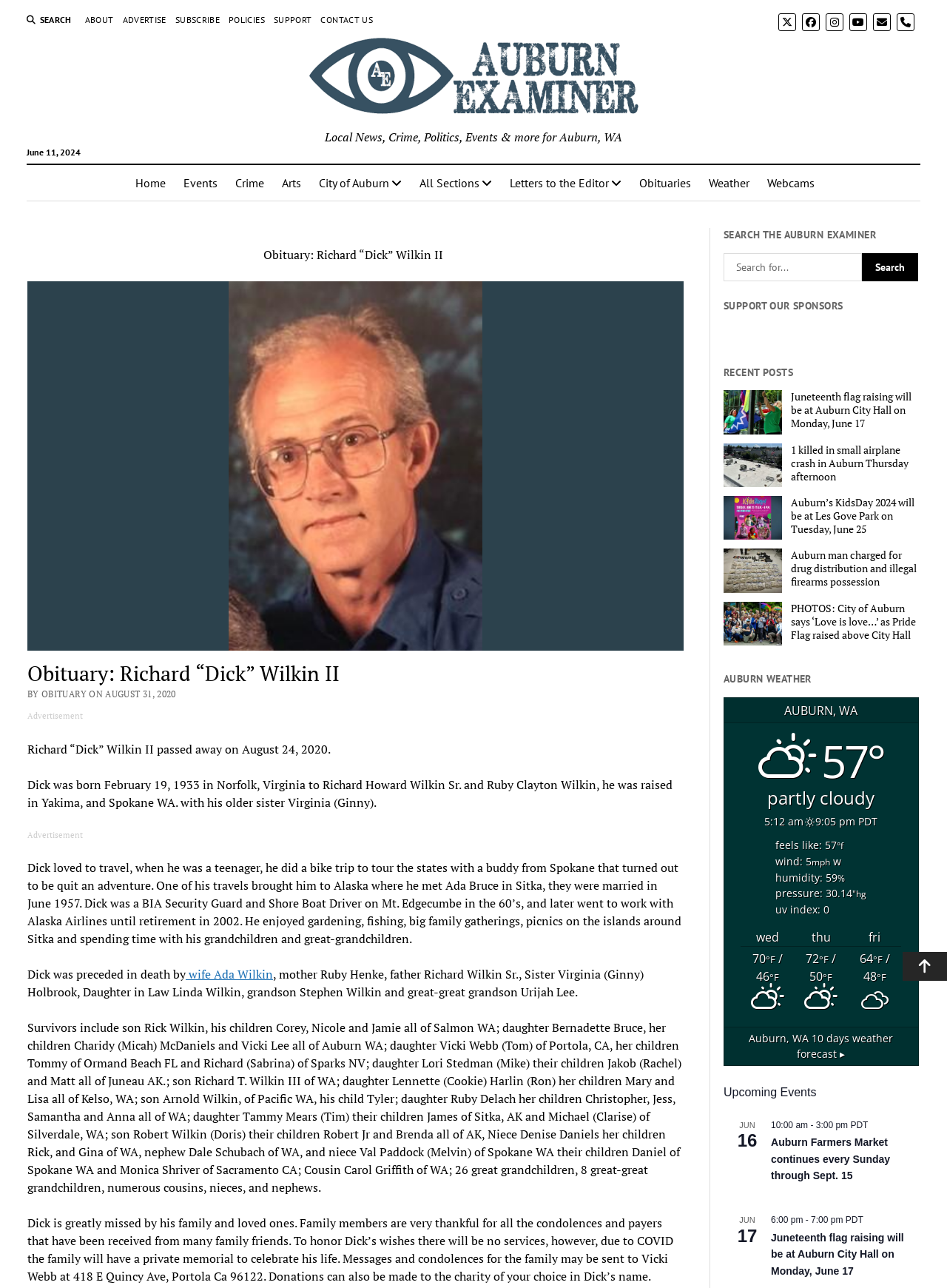Locate the UI element described as follows: "Letters to the Editor". Return the bounding box coordinates as four float numbers between 0 and 1 in the order [left, top, right, bottom].

[0.529, 0.128, 0.666, 0.156]